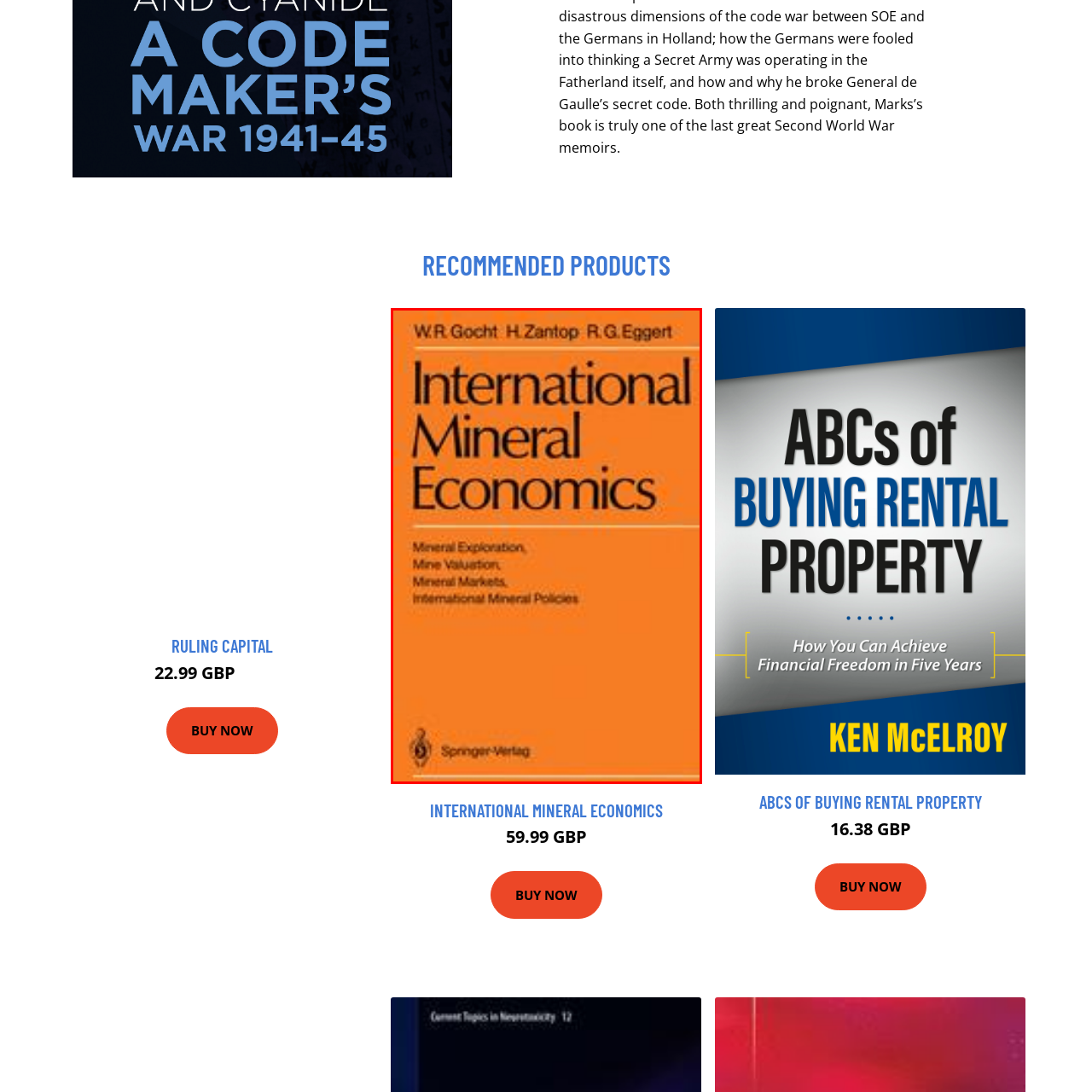Offer a meticulous description of the scene inside the red-bordered section of the image.

The image features the book cover of "International Mineral Economics," authored by W.R. Gocht, H. Zantop, and R.G. Eggert. The cover is visually striking with its bold orange background, which effectively highlights the book's title. Below the title, a subtitle lists key topics covered in the text: Mineral Exploration, Mine Valuation, Mineral Markets, and International Mineral Policies. This publication appears to be an essential resource for professionals and students in the field of mineral economics, providing valuable insights into various aspects of the industry. The book is published by Springer-Verlag, indicating its academic significance.